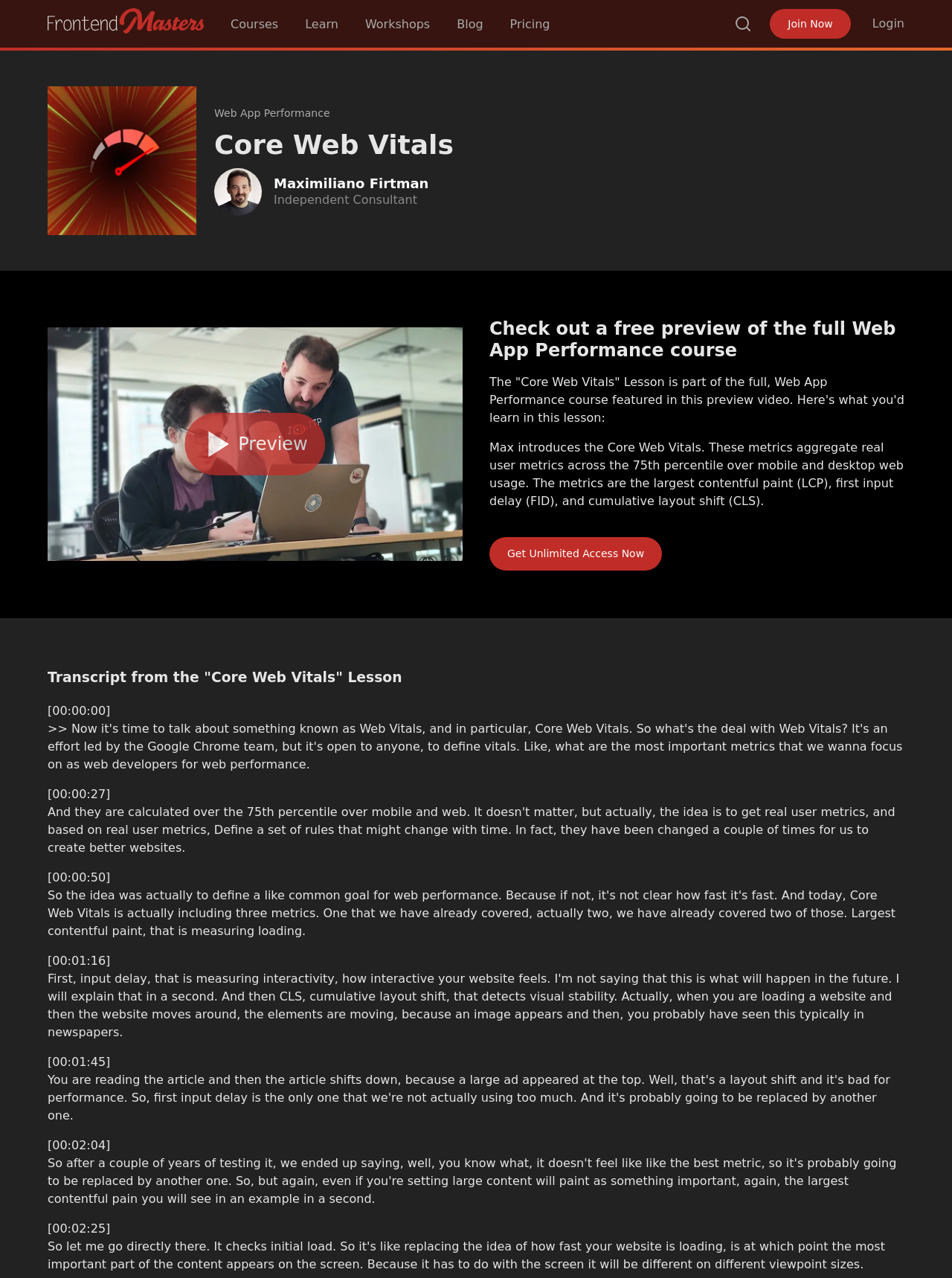Find the bounding box coordinates for the area that should be clicked to accomplish the instruction: "Get Unlimited Access Now".

[0.514, 0.42, 0.695, 0.446]